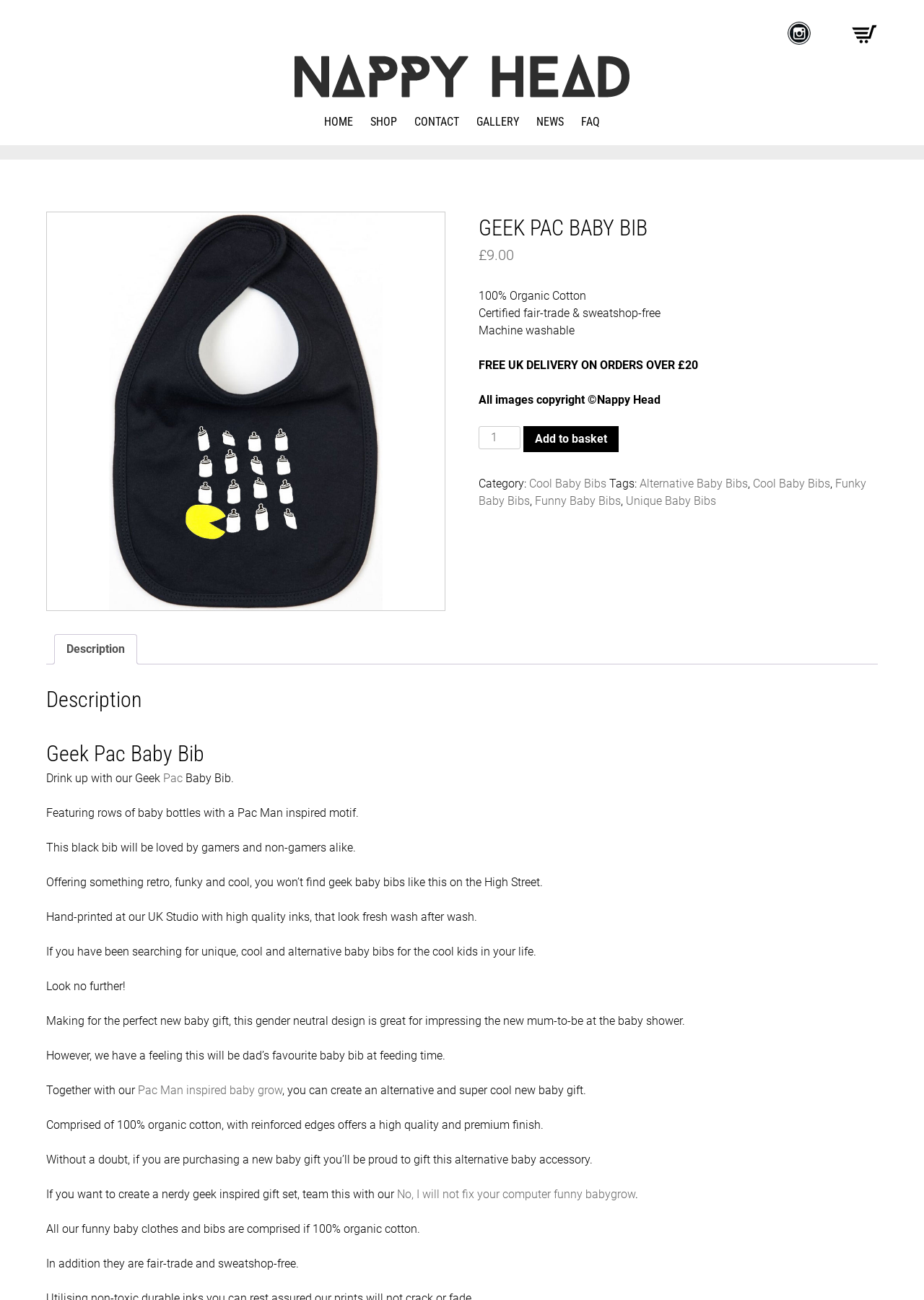Create a detailed narrative of the webpage’s visual and textual elements.

This webpage is about a Geek Pac Baby Bib, a unique and cool baby accessory. At the top right corner, there are social media links, including Instagram, and a shopping cart icon. Below that, there is a navigation menu with links to HOME, SHOP, CONTACT, GALLERY, NEWS, and FAQ.

The main content of the page is divided into two sections. On the left side, there is a product image of the Geek Pac Baby Bib, which is a funny baby bib with a Pac-Man inspired design. Below the image, there is a product description, including the price (£9.00), material (100% Organic Cotton), and features (Certified fair-trade & sweatshop-free, Machine washable). There is also a quantity selector and an "Add to basket" button.

On the right side, there is a detailed product description, which explains the design inspiration, material, and features of the baby bib. The text is divided into paragraphs, with headings and links to related products. The description highlights the unique and retro design of the baby bib, making it a great gift for new parents.

At the bottom of the page, there are links to related products, including Cool Baby Bibs, Alternative Baby Bibs, Funky Baby Bibs, and Unique Baby Bibs.